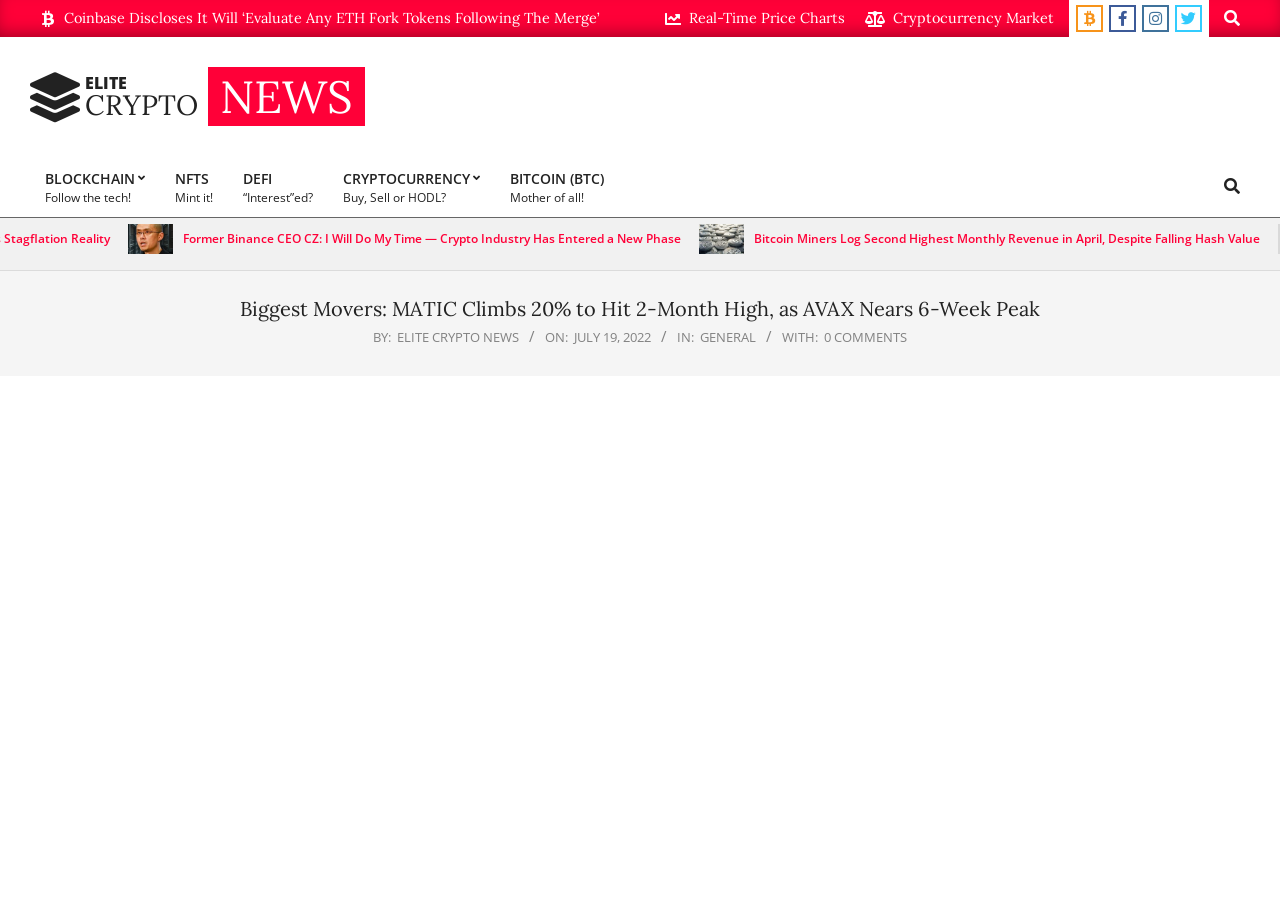Identify the bounding box coordinates for the UI element described as: "Accept". The coordinates should be provided as four floats between 0 and 1: [left, top, right, bottom].

None